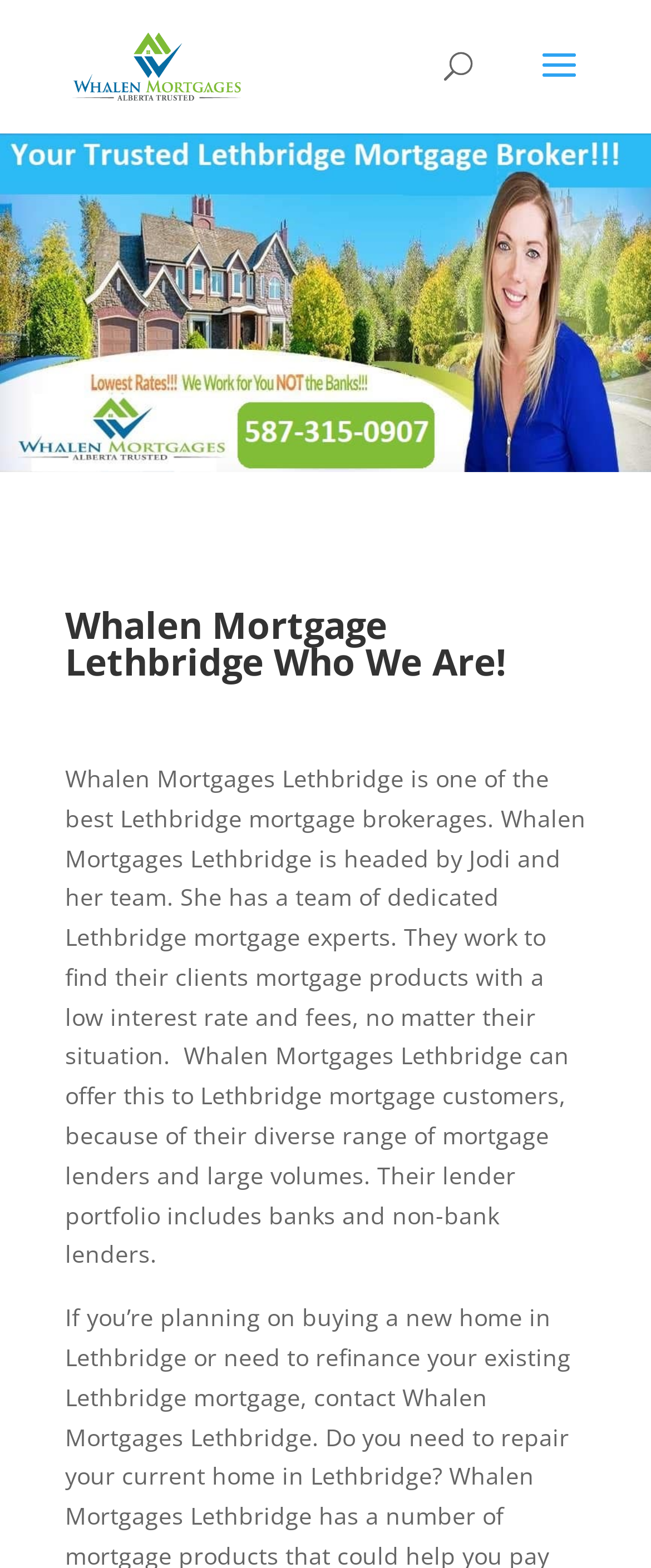Detail the webpage's structure and highlights in your description.

The webpage is about Whalen Mortgages Lethbridge, a trusted mortgage brokerage in Lethbridge. At the top-left corner, there is a link and an image with the same text "Trusted Lethbridge Mortgage Broker | Whalen Mortgages Lethbridge". 

Below this, there is a search bar spanning across the top of the page. On the left side of the page, there is a large image that occupies about half of the page's height, with the text "Lethbridge Mortgage Broker | Best Mortgage Rates Lethbridge | Lethbridge Mortgage | Lethbridge Mortgage Specialist".

Further down, there is a heading "Whalen Mortgage Lethbridge Who We Are!" followed by a brief paragraph describing Whalen Mortgages Lethbridge as one of the best mortgage brokerages in Lethbridge, led by Jodi and her team of dedicated mortgage experts. The team works to find mortgage products with low interest rates and fees for their clients, regardless of their situation. The paragraph also explains that Whalen Mortgages Lethbridge can offer this to their clients because of their diverse range of mortgage lenders and large volumes, including banks and non-bank lenders.